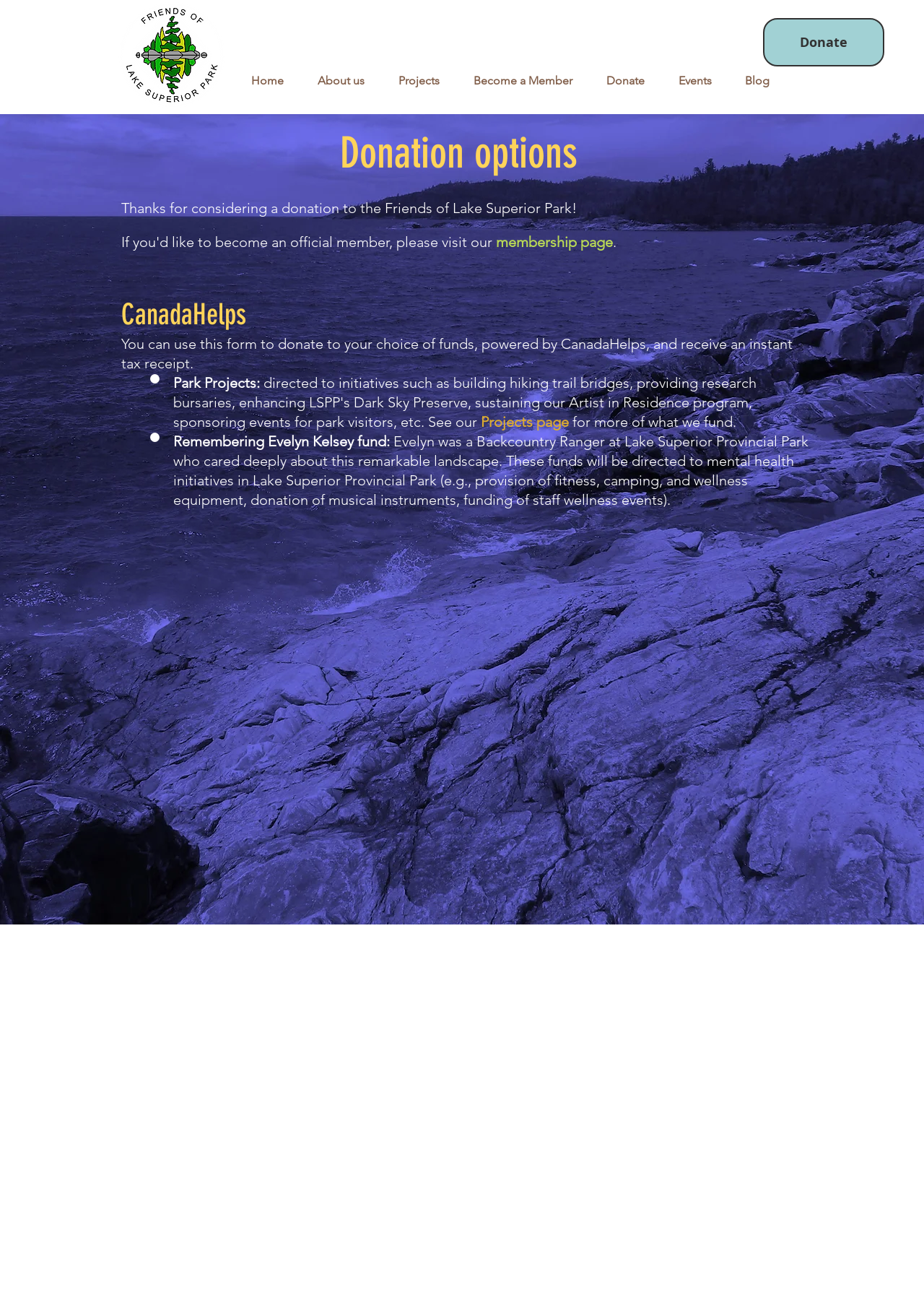What is the purpose of the 'Remembering Evelyn Kelsey fund'?
Using the image as a reference, give a one-word or short phrase answer.

Mental health initiatives